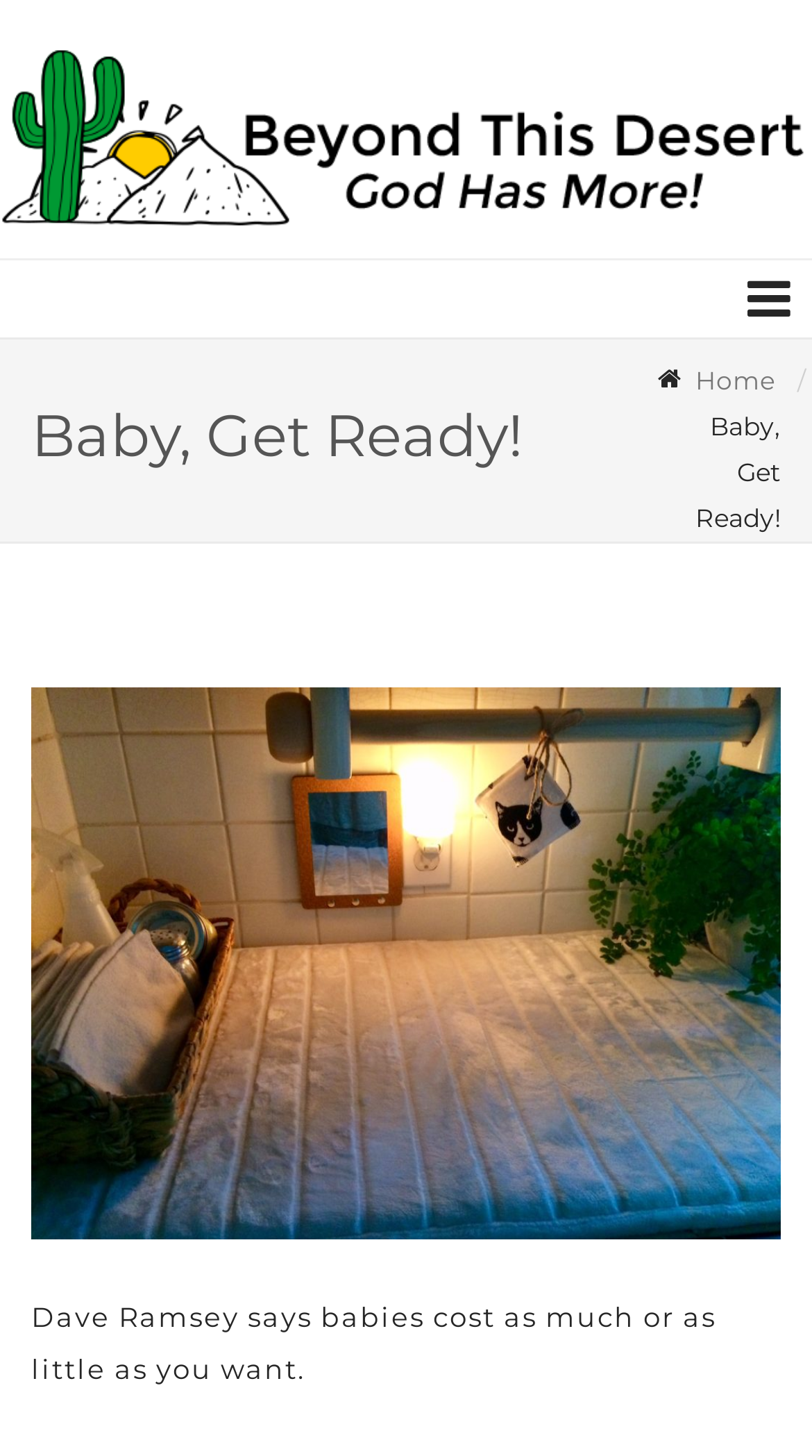What is the name of the author mentioned?
Based on the image, give a one-word or short phrase answer.

Dave Ramsey